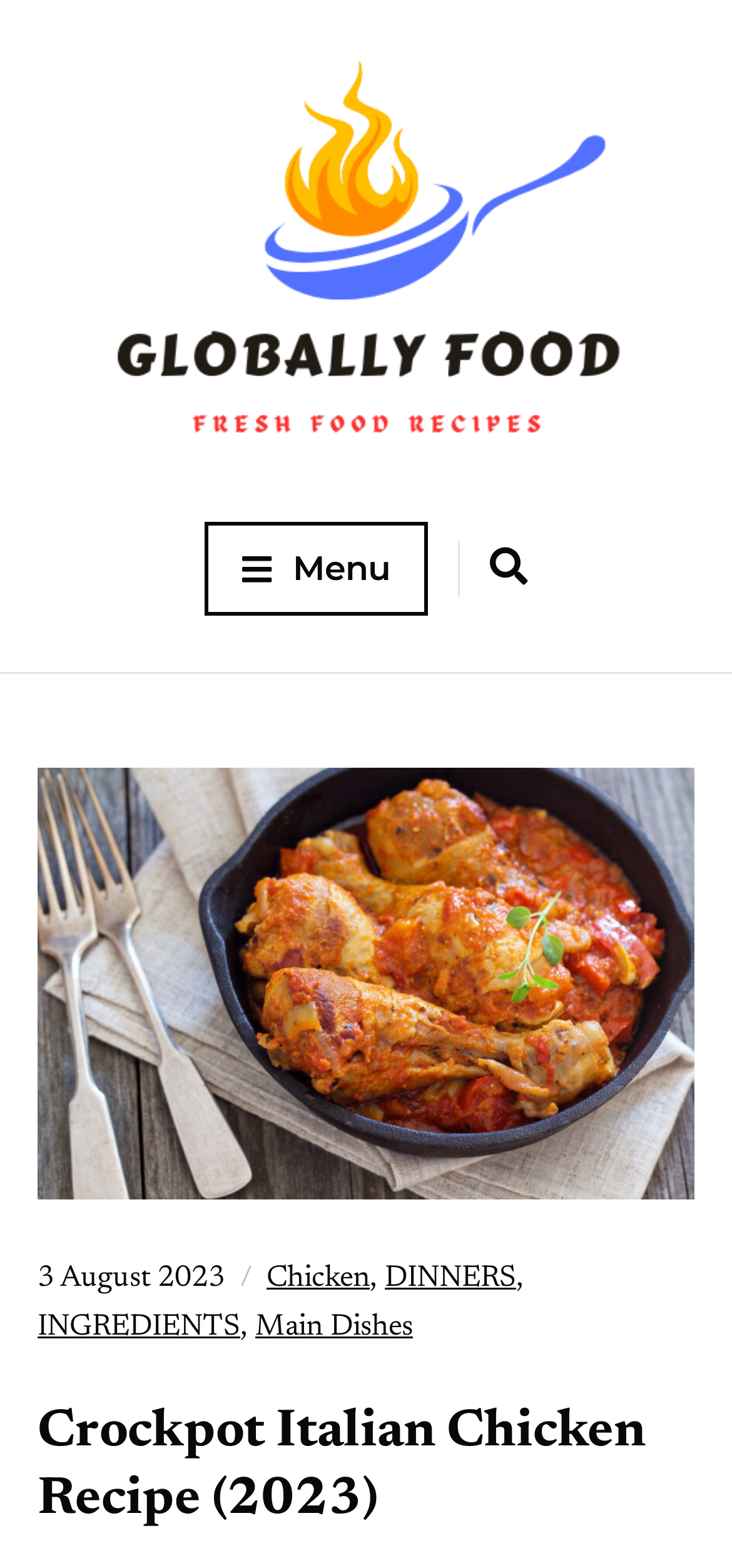Observe the image and answer the following question in detail: What is the date of this recipe?

The date is located below the image of the crockpot Italian chicken, and it is written in the format 'day month year'.